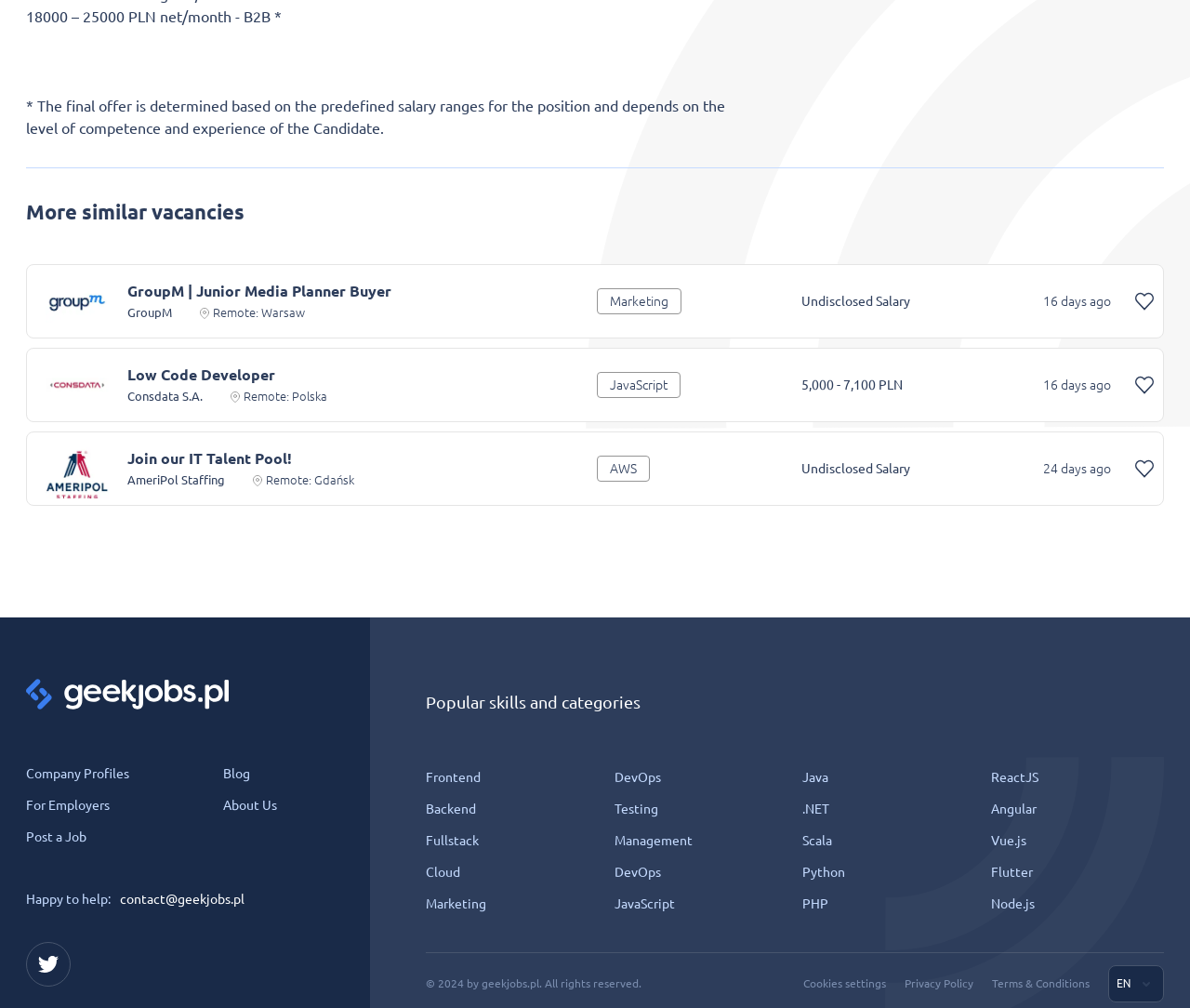Identify the bounding box coordinates of the region that should be clicked to execute the following instruction: "Explore Company Profiles".

[0.022, 0.76, 0.109, 0.775]